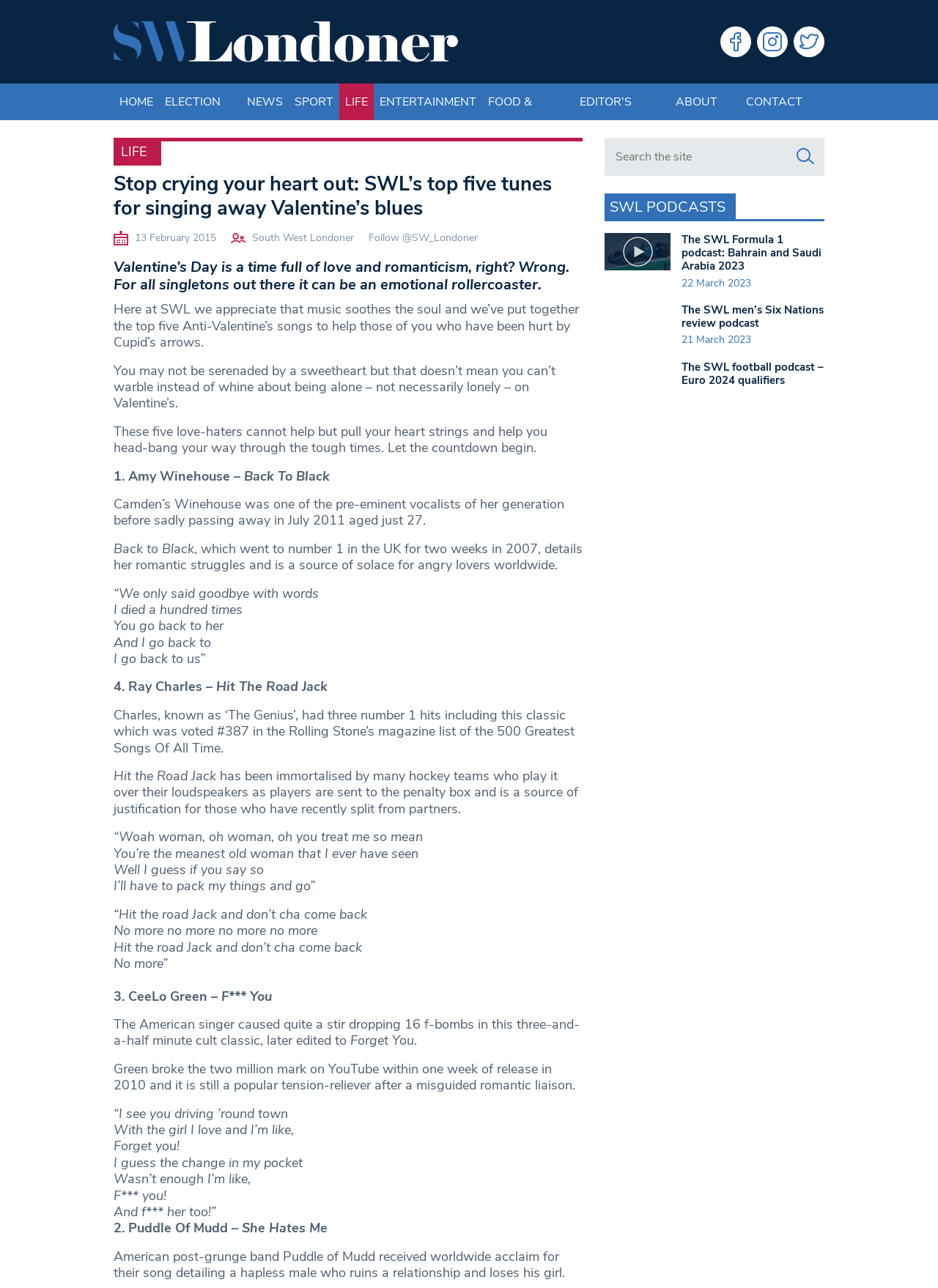Find the bounding box of the element with the following description: "Editor's Picks". The coordinates must be four float numbers between 0 and 1, formatted as [left, top, right, bottom].

[0.612, 0.065, 0.714, 0.093]